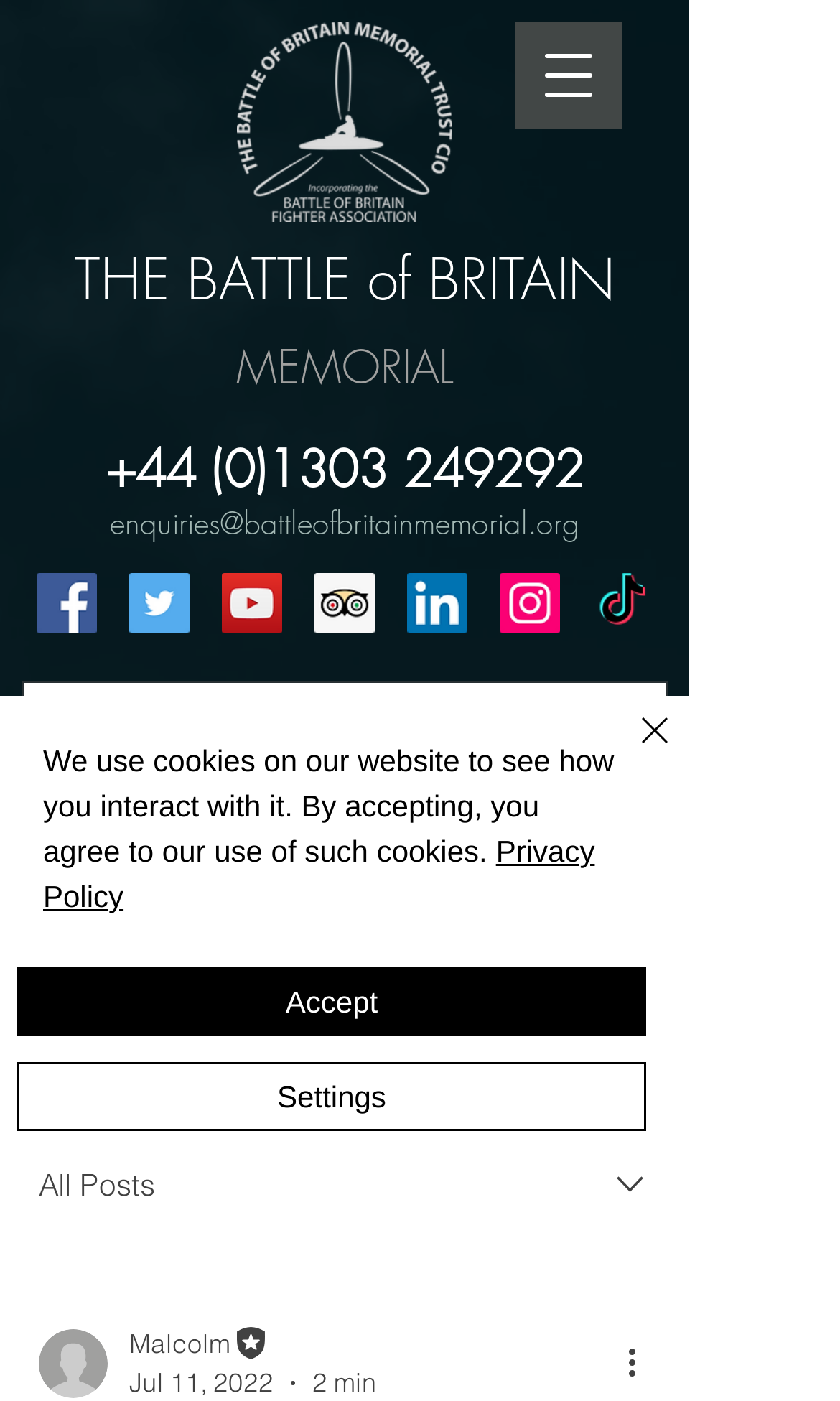Please identify the bounding box coordinates of the region to click in order to complete the given instruction: "Search the entire website". The coordinates should be four float numbers between 0 and 1, i.e., [left, top, right, bottom].

[0.127, 0.487, 0.695, 0.555]